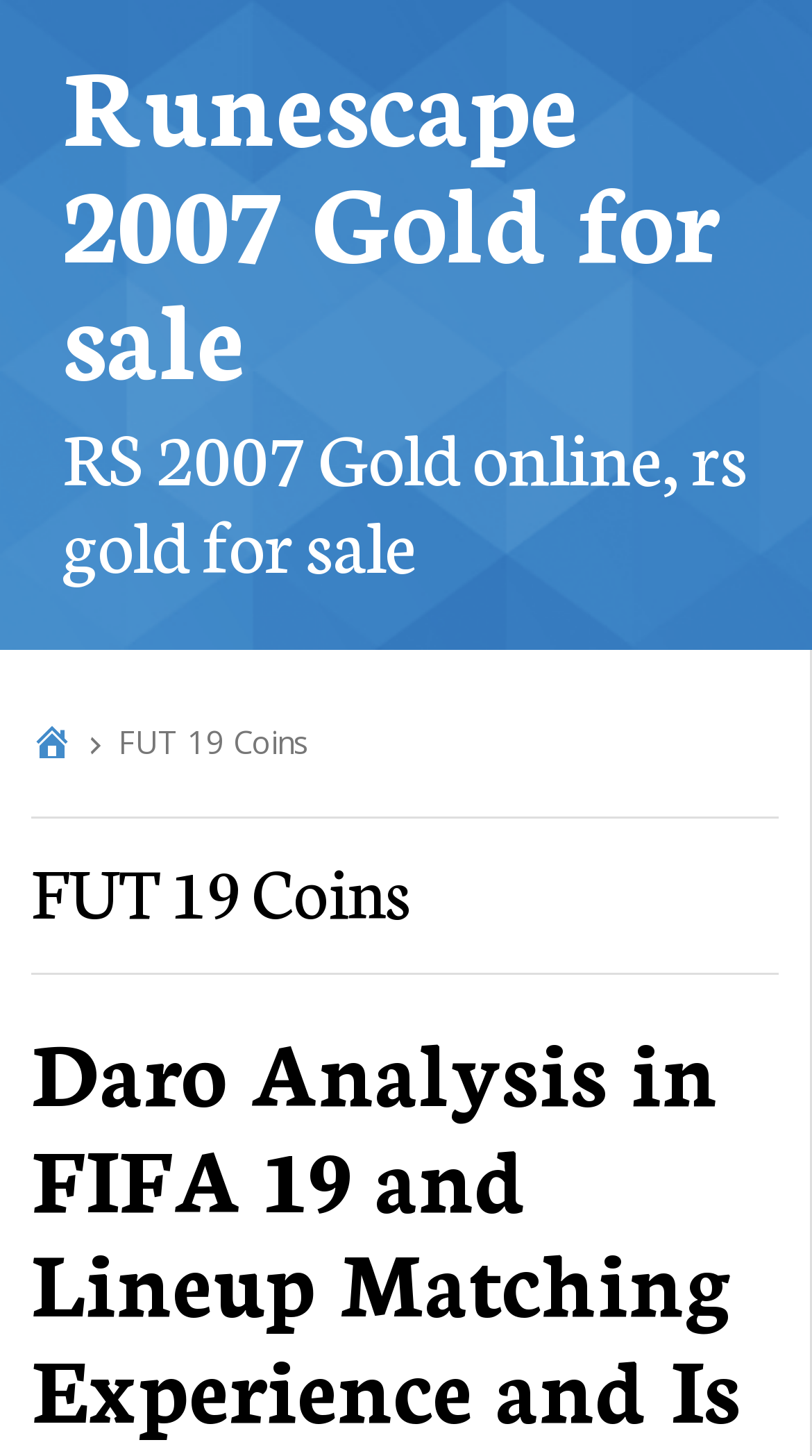What is the purpose of the webpage?
Analyze the image and provide a thorough answer to the question.

Based on the headings and links on the webpage, it appears to be selling game coins, specifically Runescape 2007 Gold and FUT 19 Coins.